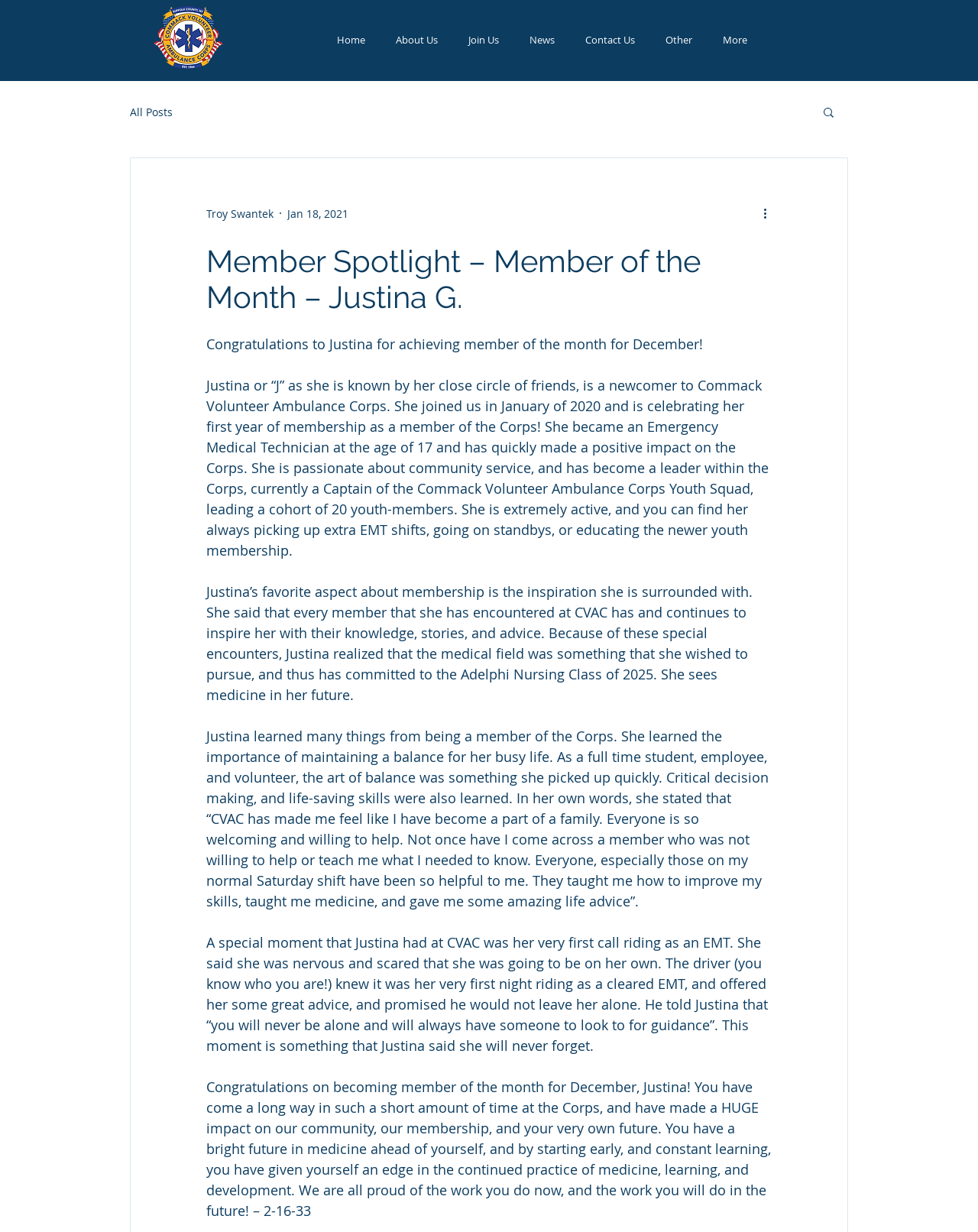What is Justina's role in the Commack Volunteer Ambulance Corps Youth Squad?
Look at the image and answer the question using a single word or phrase.

Captain